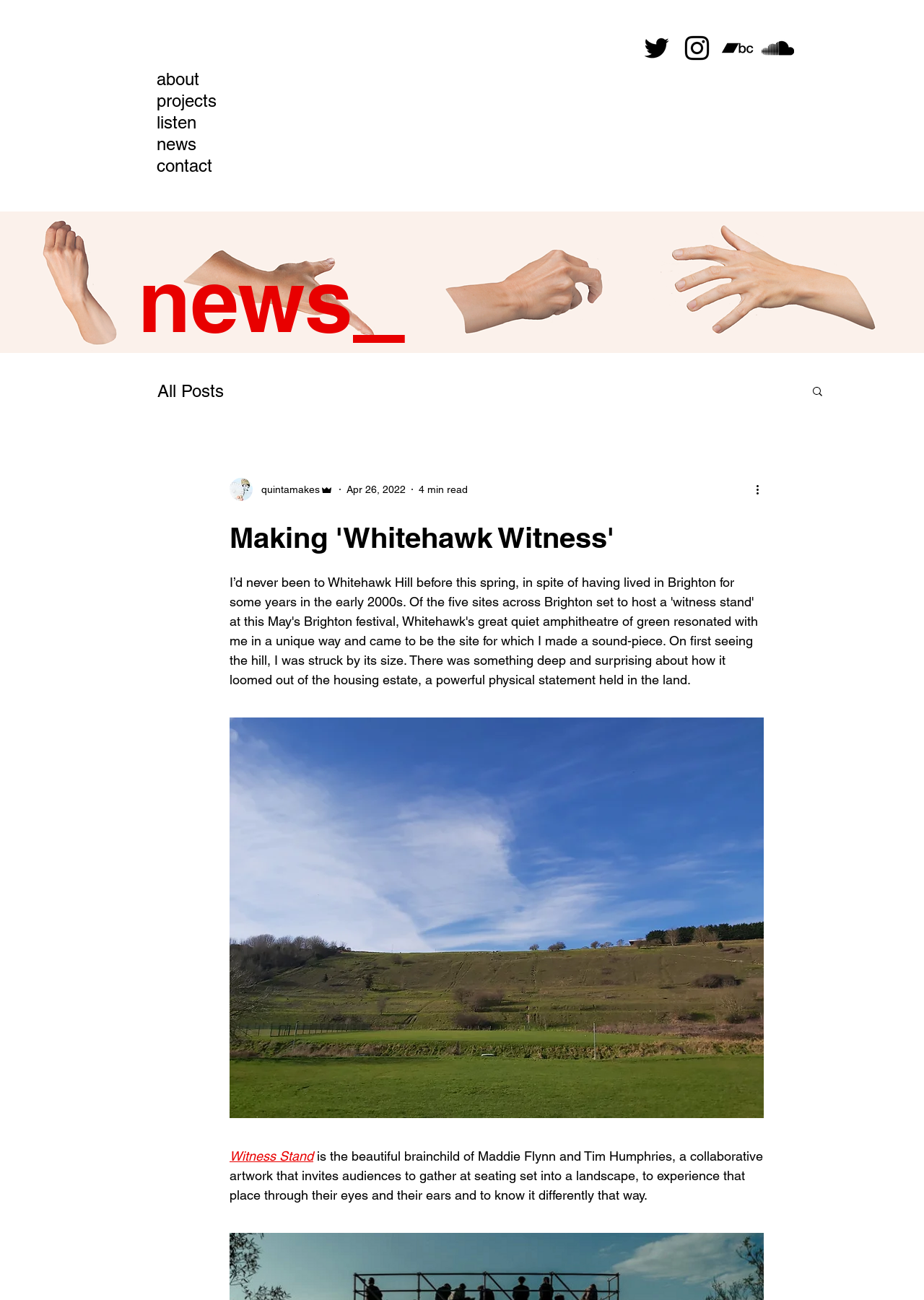Find the bounding box coordinates of the element to click in order to complete the given instruction: "Check the latest news."

[0.149, 0.198, 0.704, 0.264]